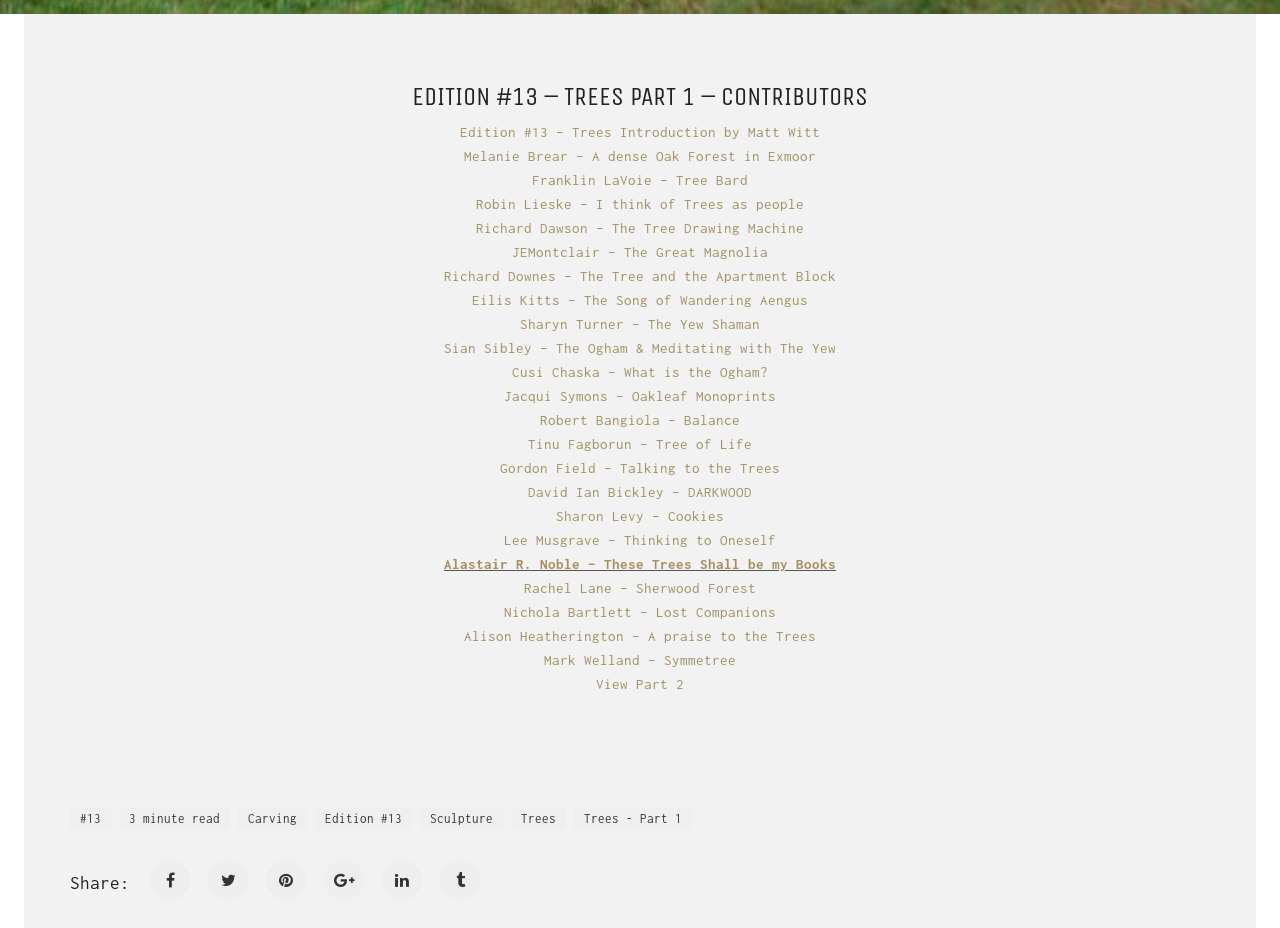Could you locate the bounding box coordinates for the section that should be clicked to accomplish this task: "View Part 2 of the edition".

[0.466, 0.729, 0.534, 0.746]